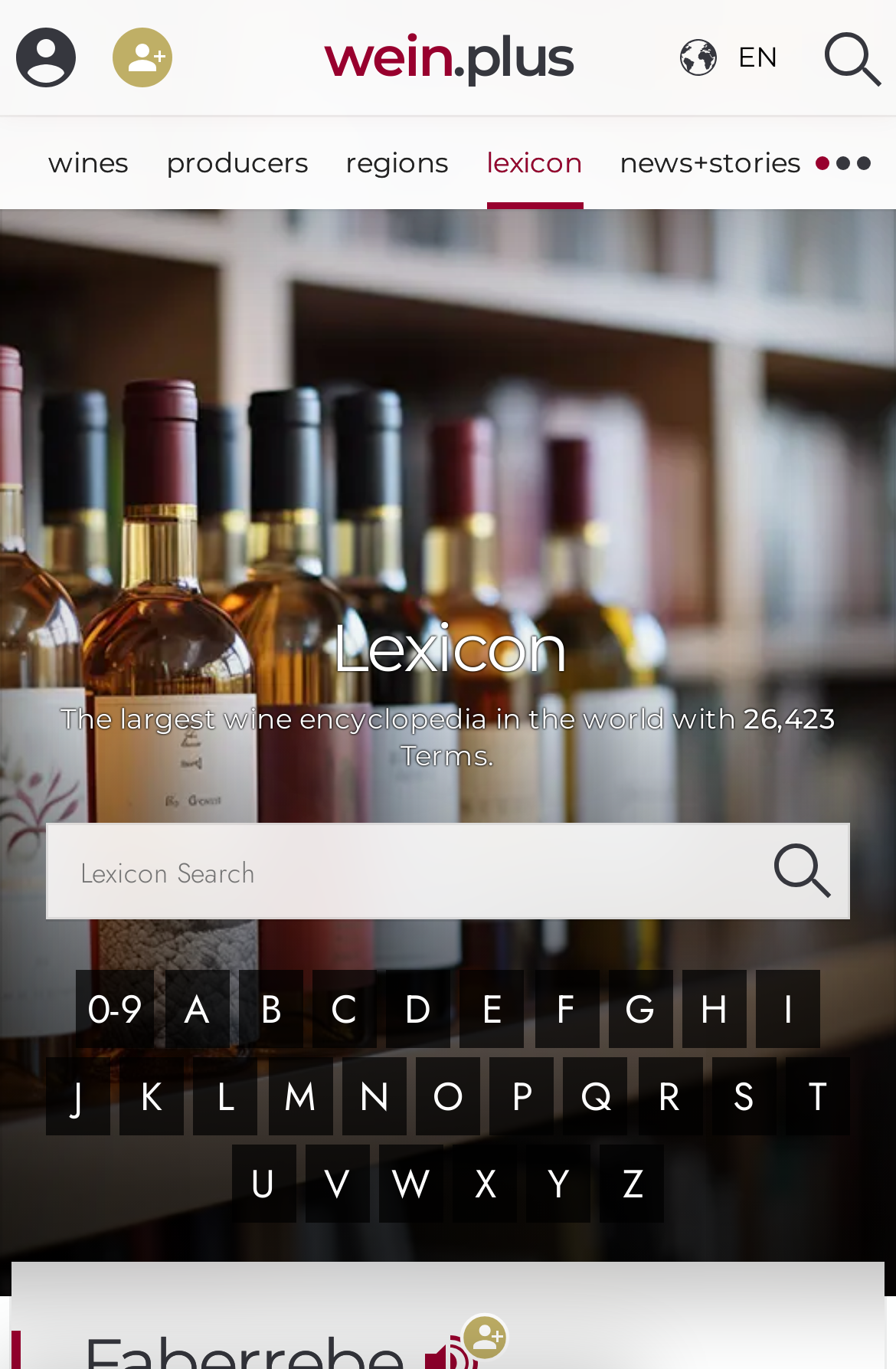Answer the question using only one word or a concise phrase: What is the purpose of the textbox at the top of the page?

Lexicon Search